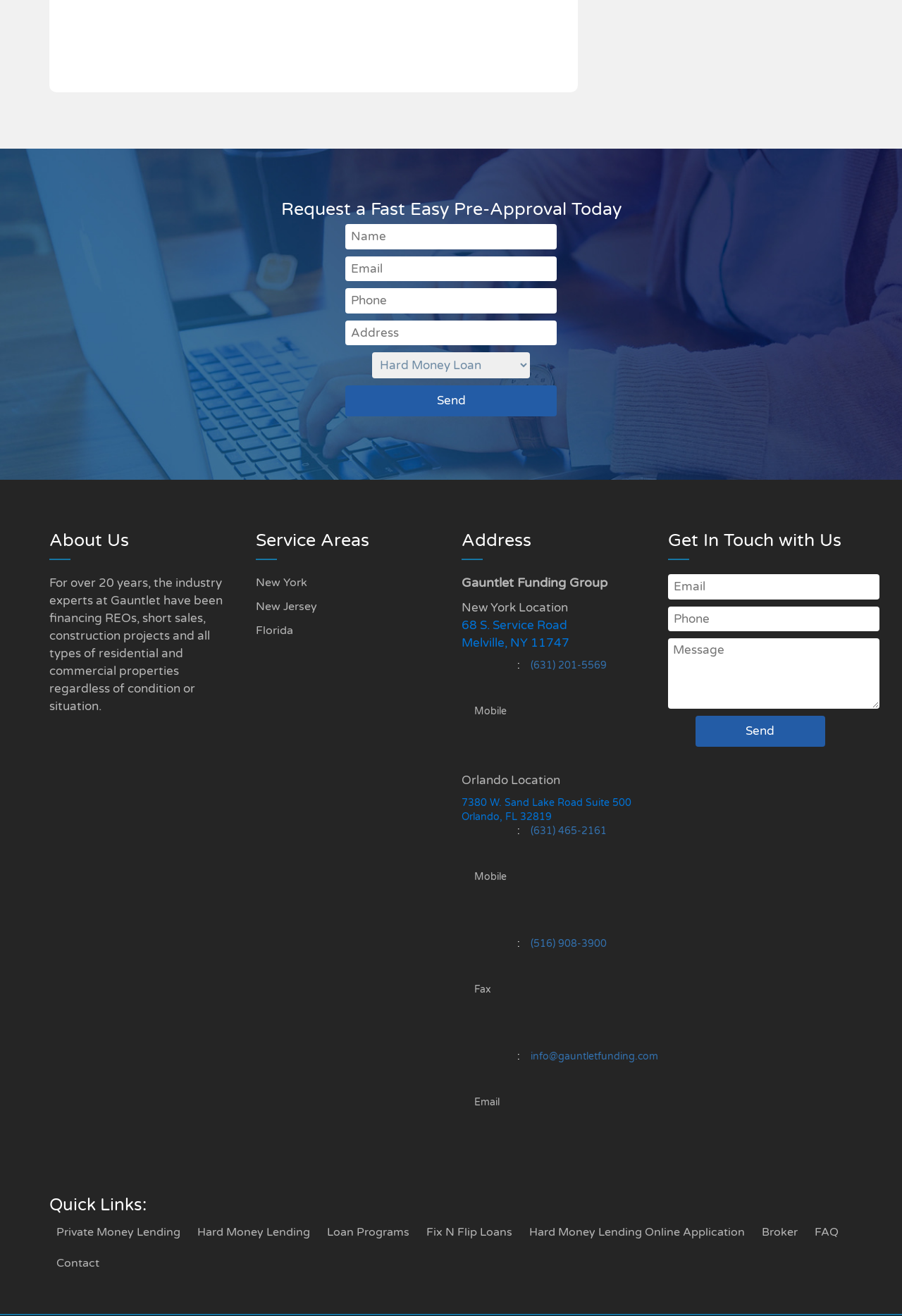Please answer the following question using a single word or phrase: 
What is the phone number of the New York location?

(631) 201-5569